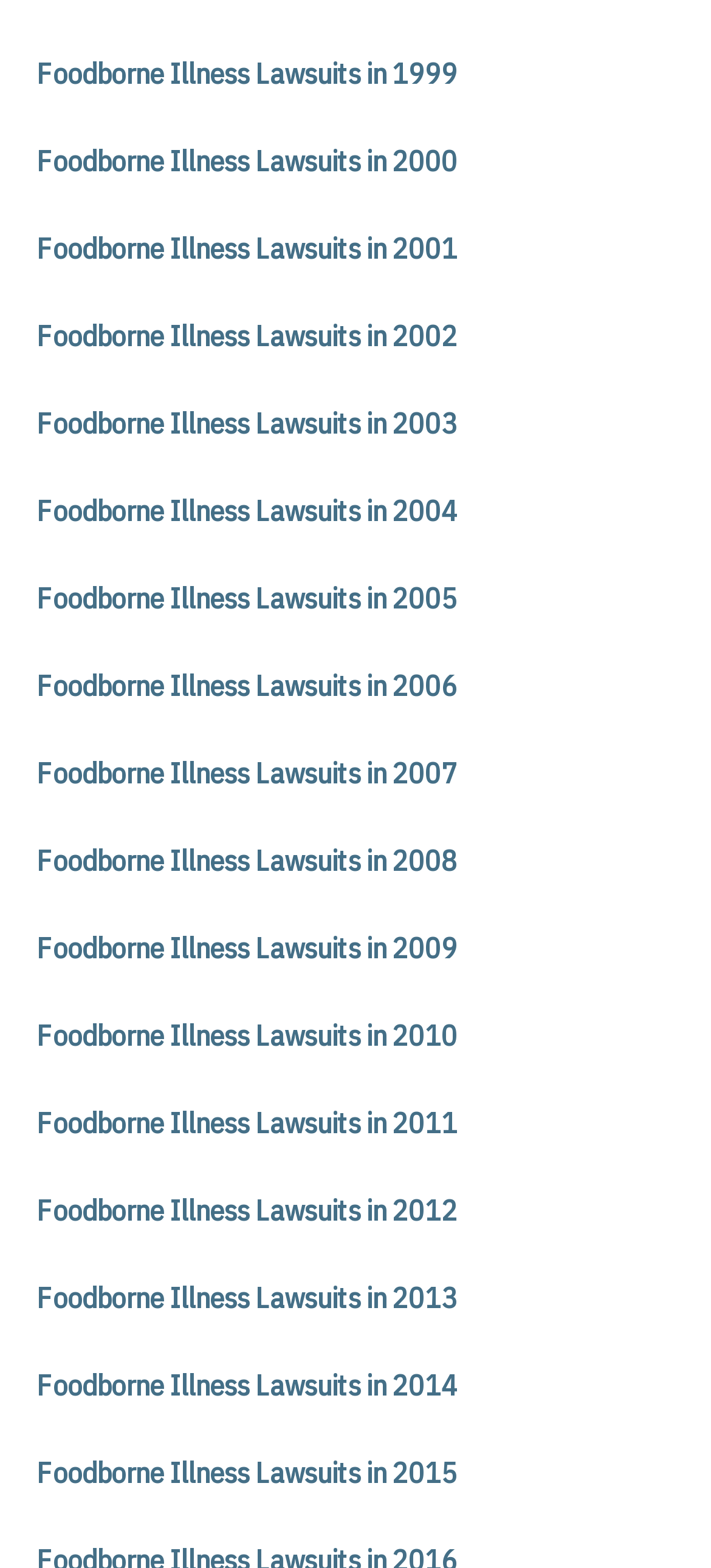How many links are on the webpage?
Answer the question in a detailed and comprehensive manner.

By counting the number of links provided on the webpage, I can see that there are 17 links in total, each corresponding to a specific year from 1999 to 2015.